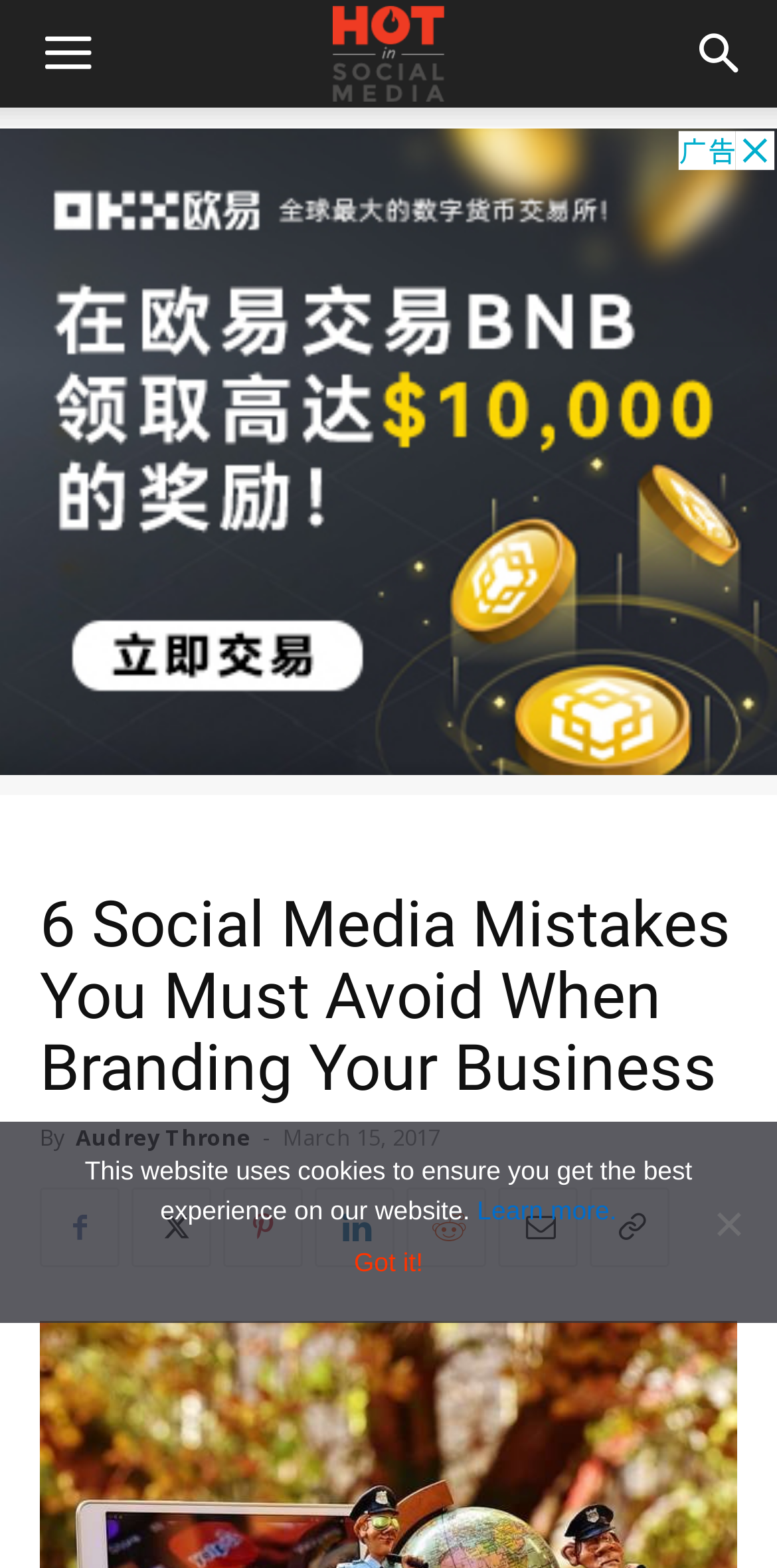Locate and generate the text content of the webpage's heading.

6 Social Media Mistakes You Must Avoid When Branding Your Business